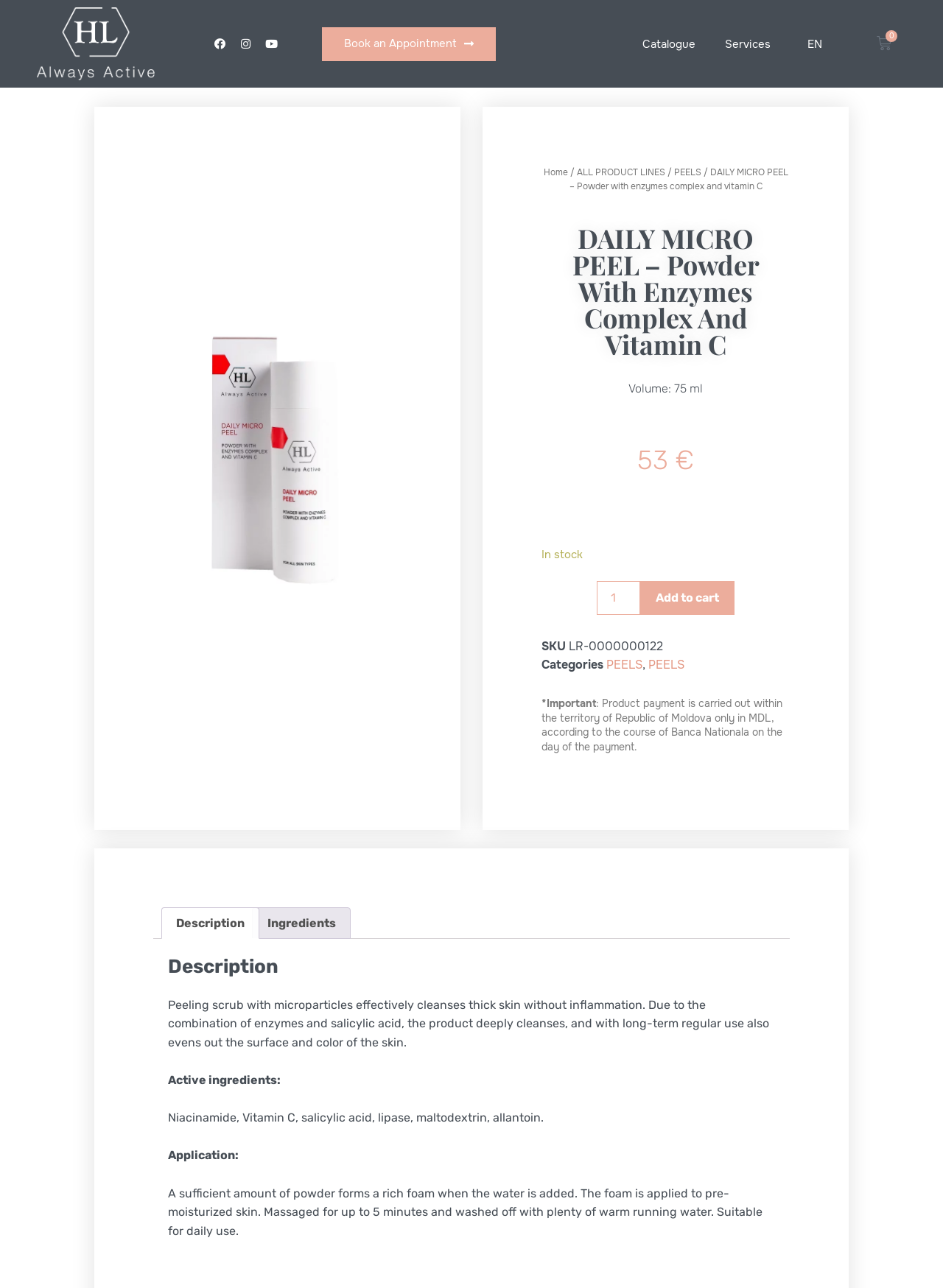Determine the bounding box coordinates for the clickable element to execute this instruction: "Book an Appointment". Provide the coordinates as four float numbers between 0 and 1, i.e., [left, top, right, bottom].

[0.341, 0.021, 0.526, 0.047]